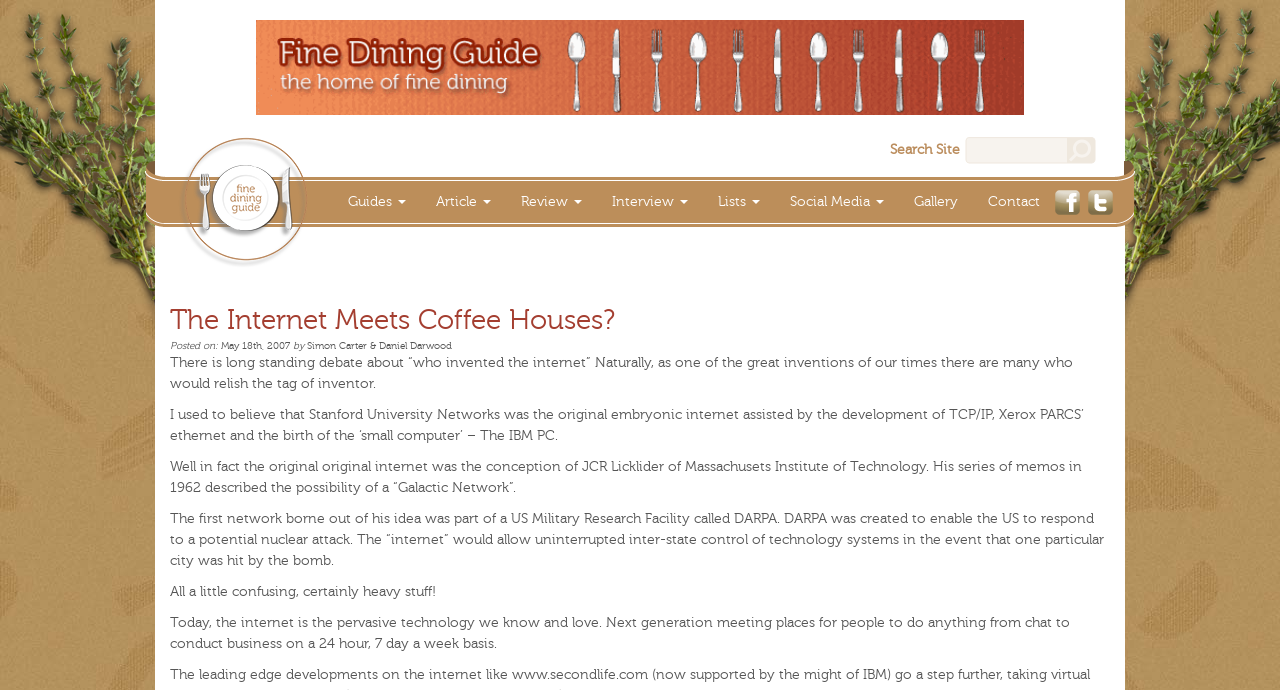Provide the bounding box coordinates of the HTML element described as: "Guides". The bounding box coordinates should be four float numbers between 0 and 1, i.e., [left, top, right, bottom].

[0.26, 0.257, 0.329, 0.329]